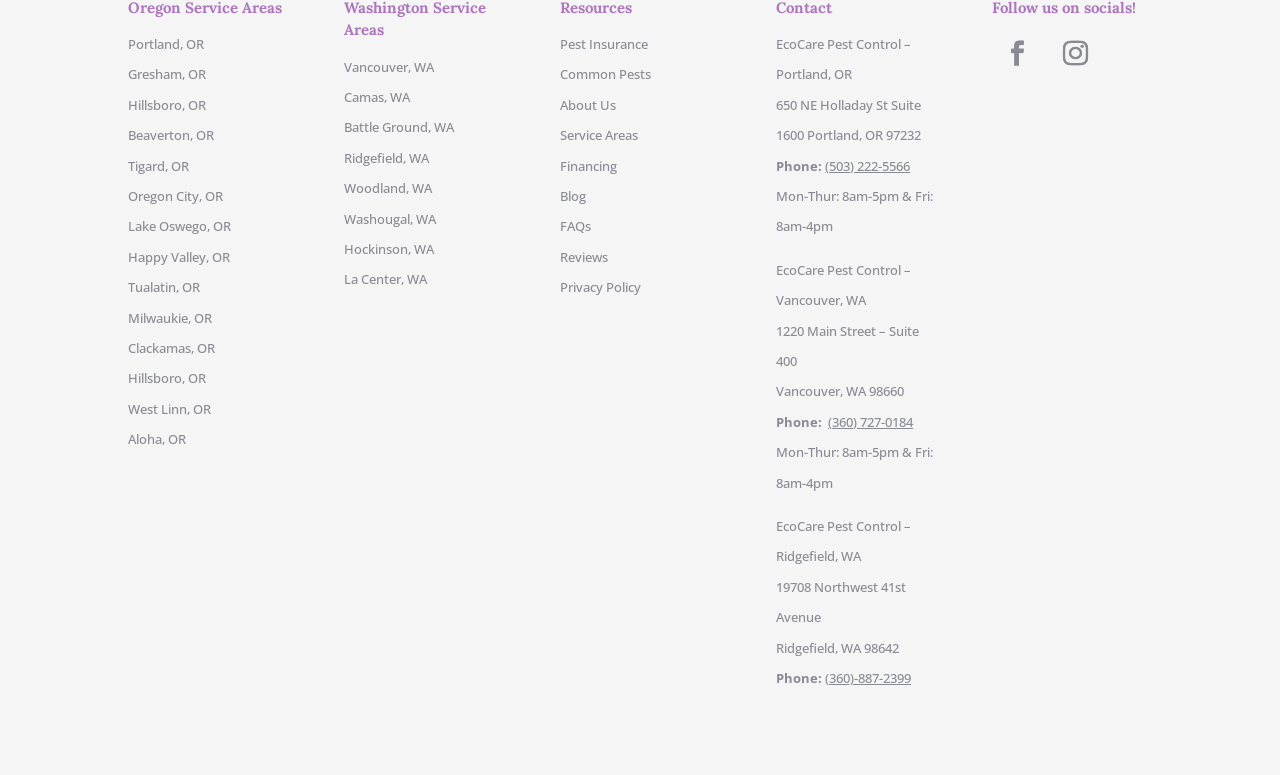How many offices does the company have?
Please describe in detail the information shown in the image to answer the question.

The company has three offices, which can be inferred from the static text elements with IDs 295, 309, and 325, which contain the addresses and phone numbers of the Portland, Vancouver, and Ridgefield offices, respectively.